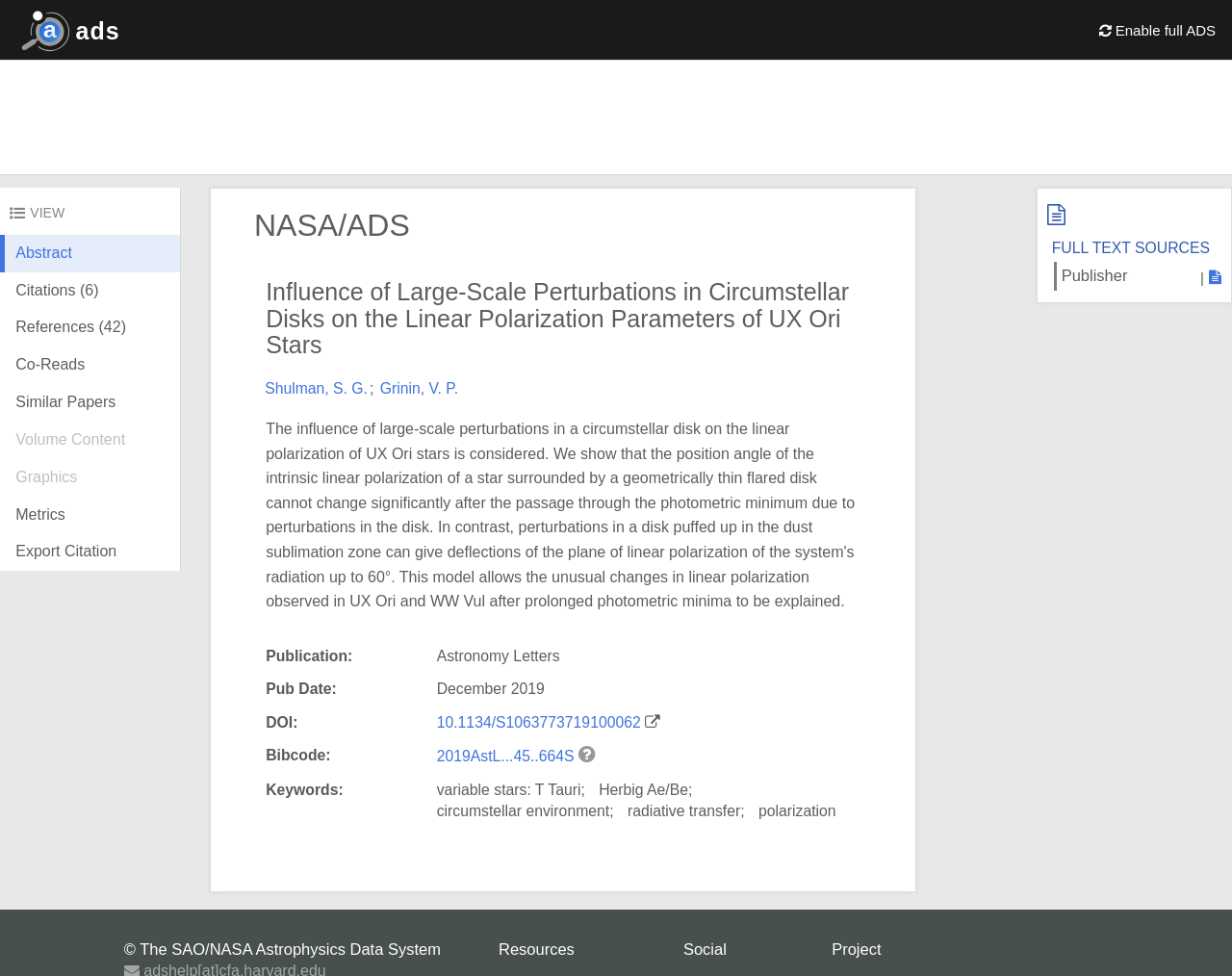Answer this question in one word or a short phrase: What is the DOI of this article?

10.1134/S1063773719100062